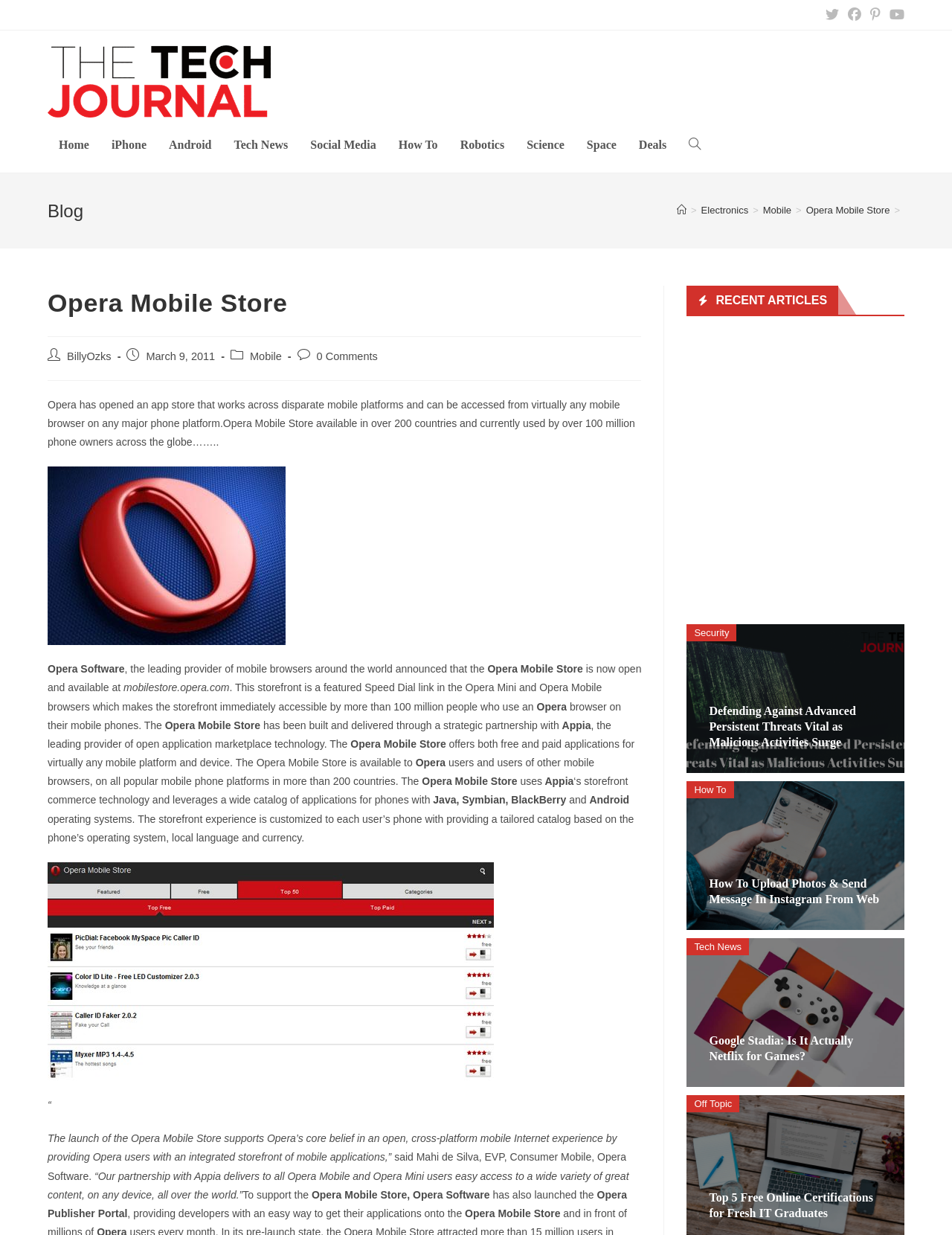Identify the bounding box coordinates for the UI element described as: "Opera Mobile Store". The coordinates should be provided as four floats between 0 and 1: [left, top, right, bottom].

[0.847, 0.166, 0.935, 0.175]